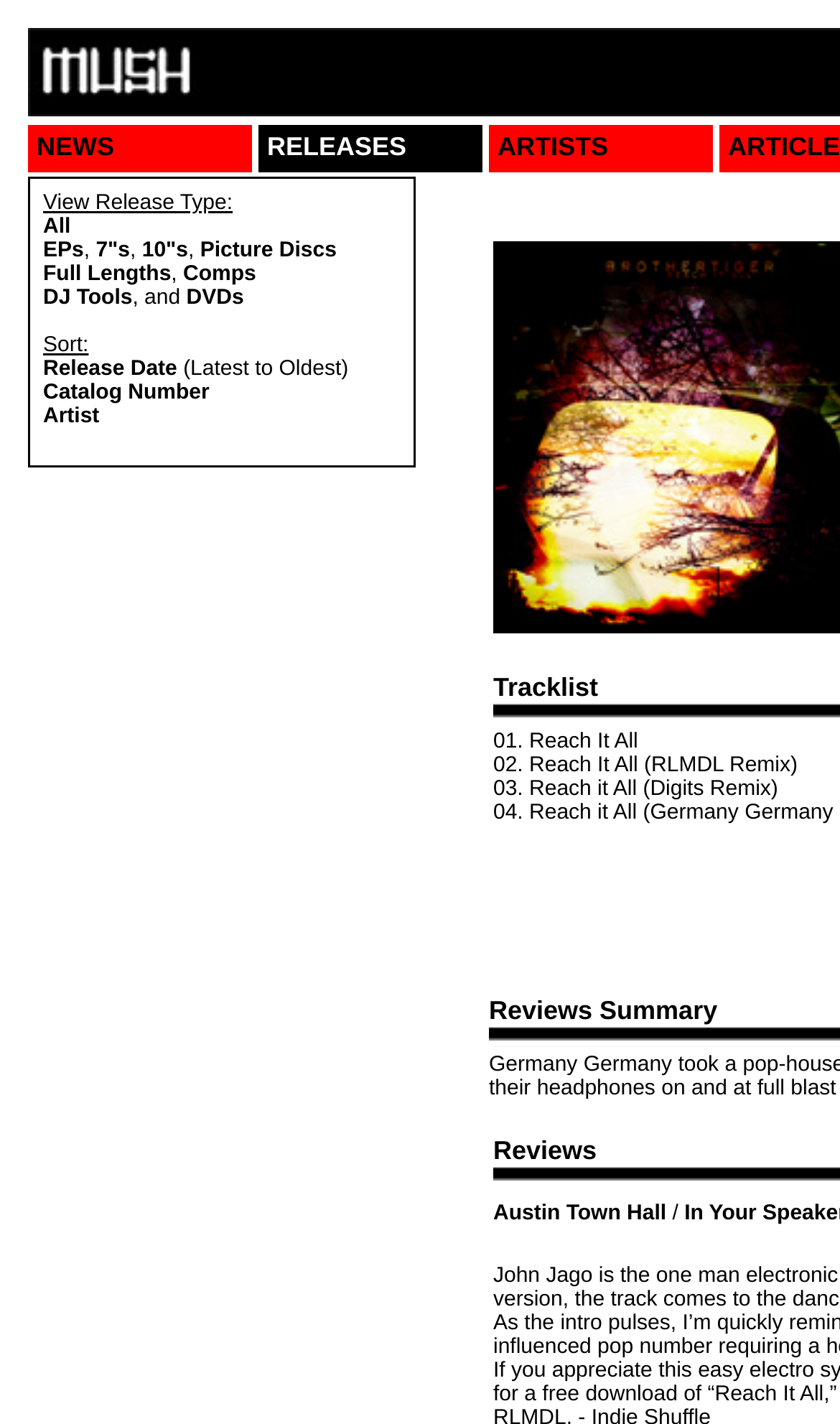Answer the question with a brief word or phrase:
What is the purpose of the 'NEWS' link?

To access news